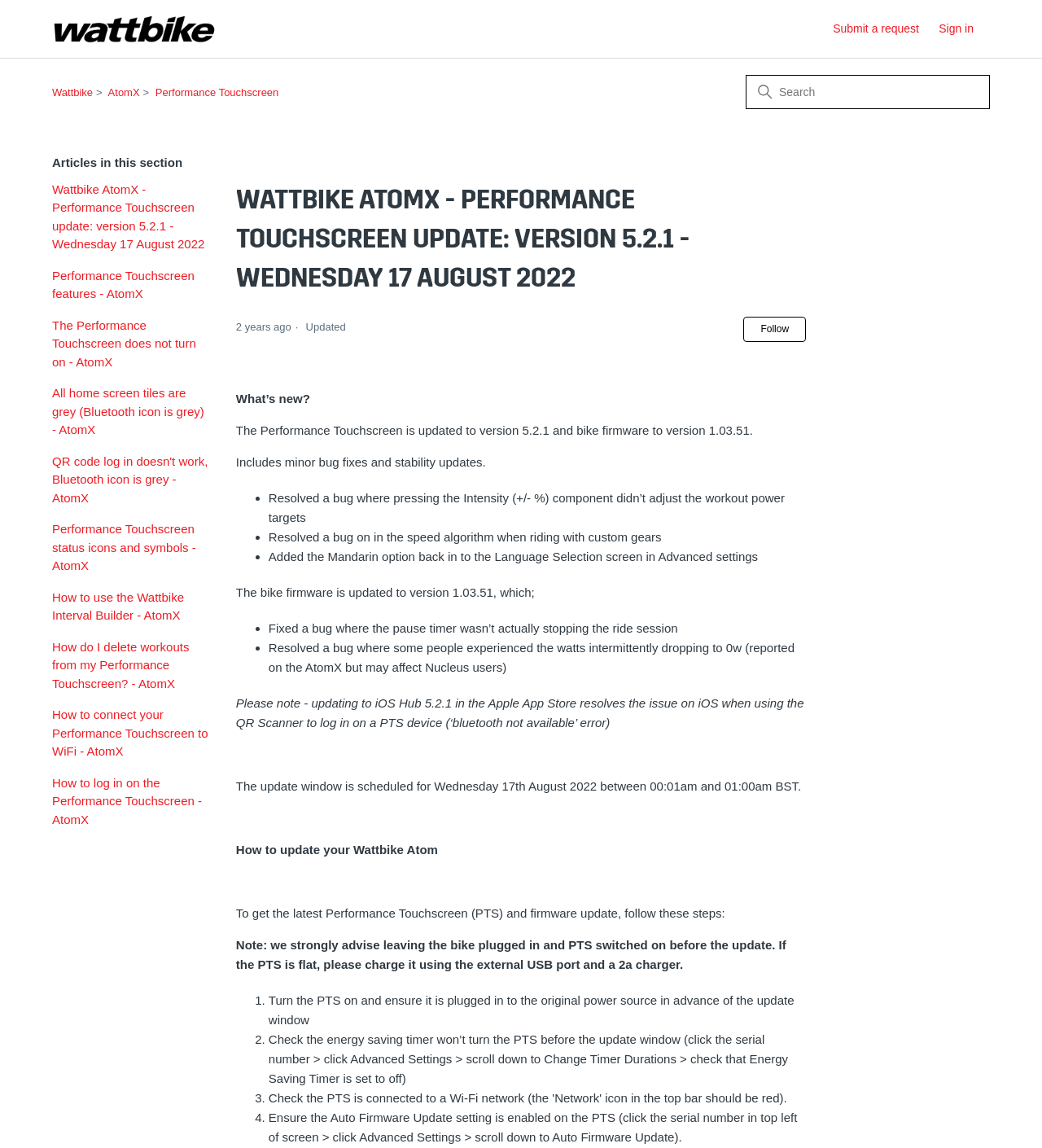What should be done before the update window? Look at the image and give a one-word or short phrase answer.

Leave the bike plugged in and PTS switched on